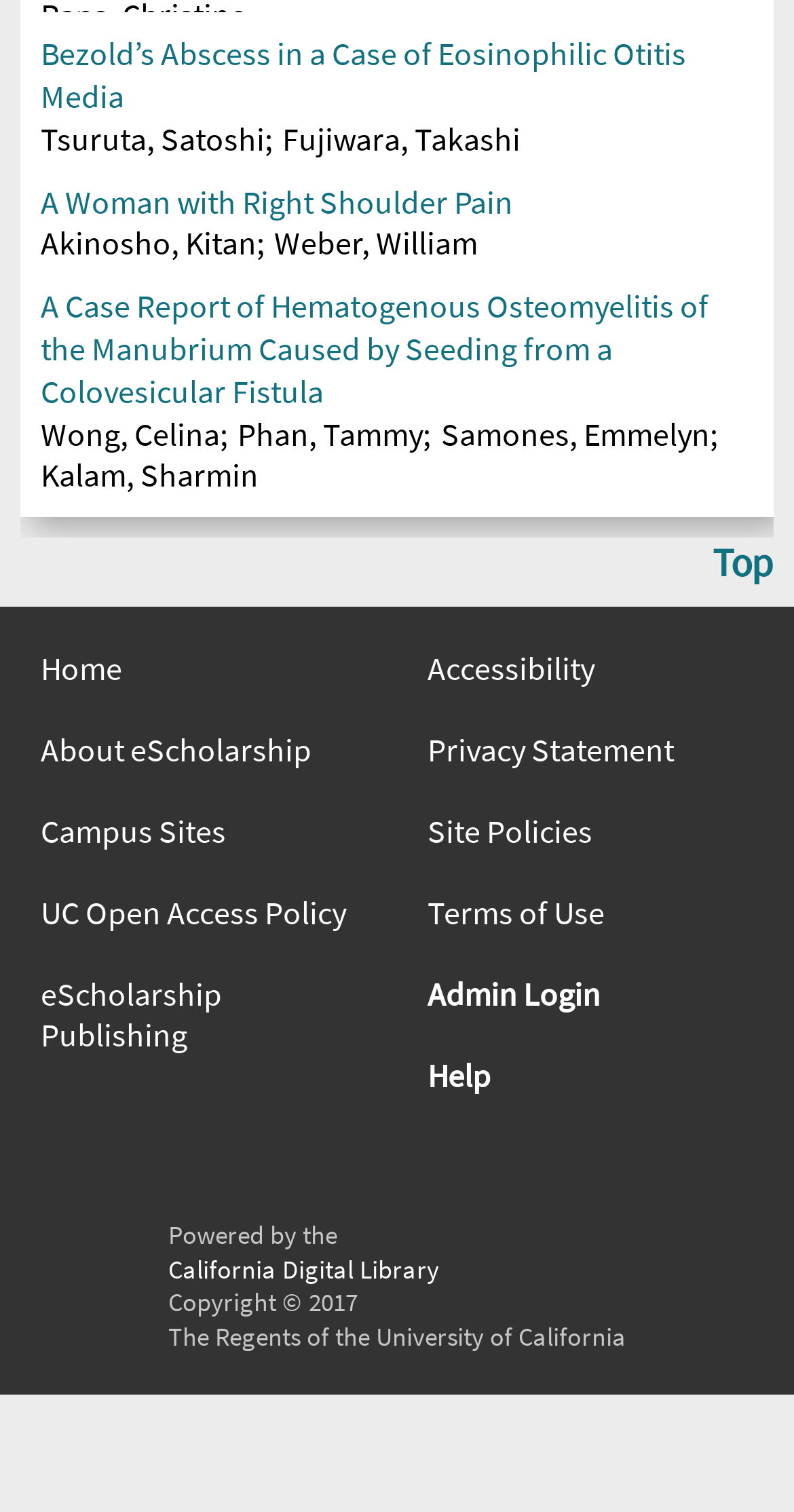Respond with a single word or phrase for the following question: 
Who is the author of the second article?

Akinosho, Kitan